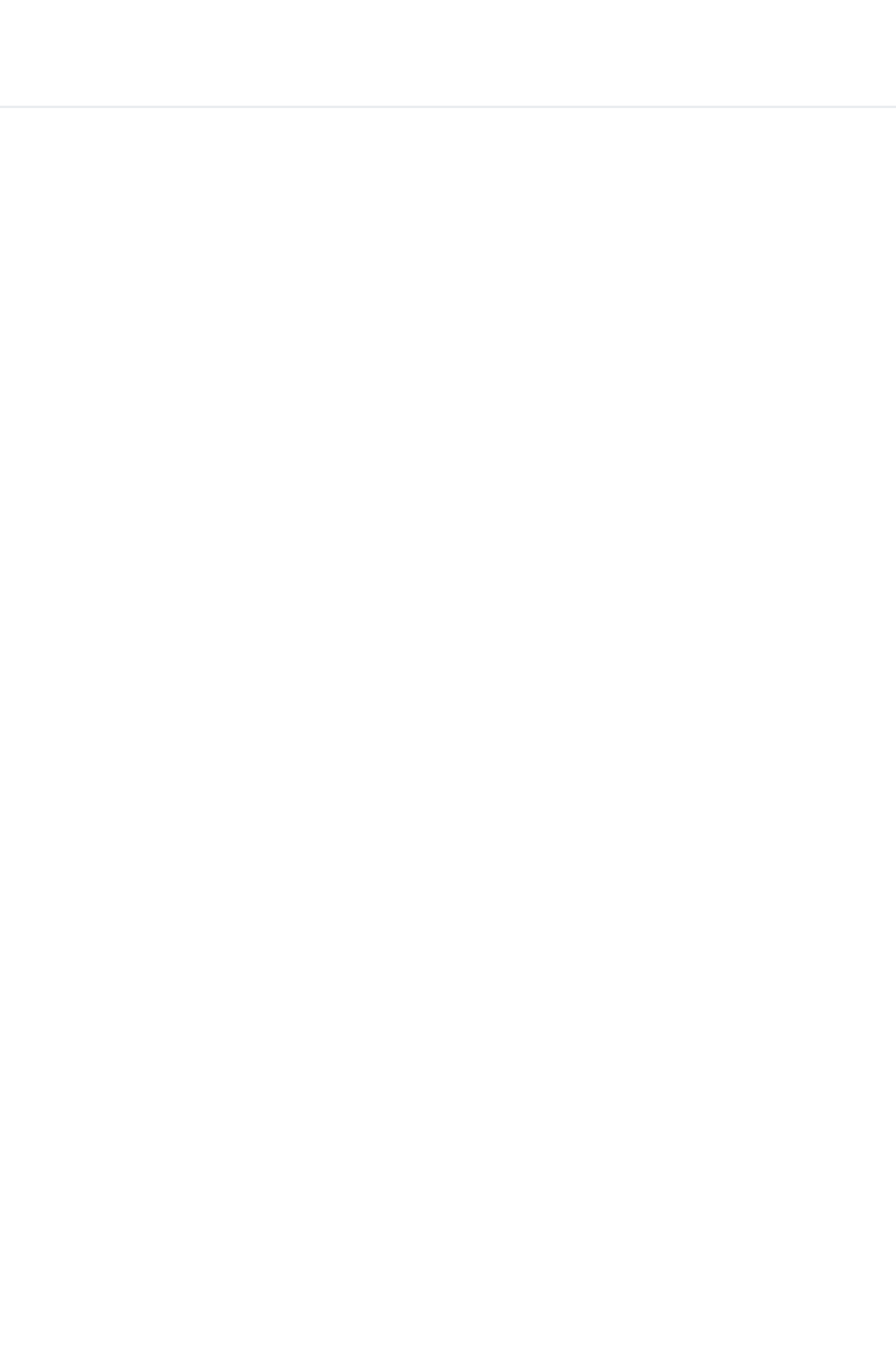Please identify the bounding box coordinates of the element's region that should be clicked to execute the following instruction: "Check the terms of use agreement". The bounding box coordinates must be four float numbers between 0 and 1, i.e., [left, top, right, bottom].

[0.051, 0.852, 0.085, 0.874]